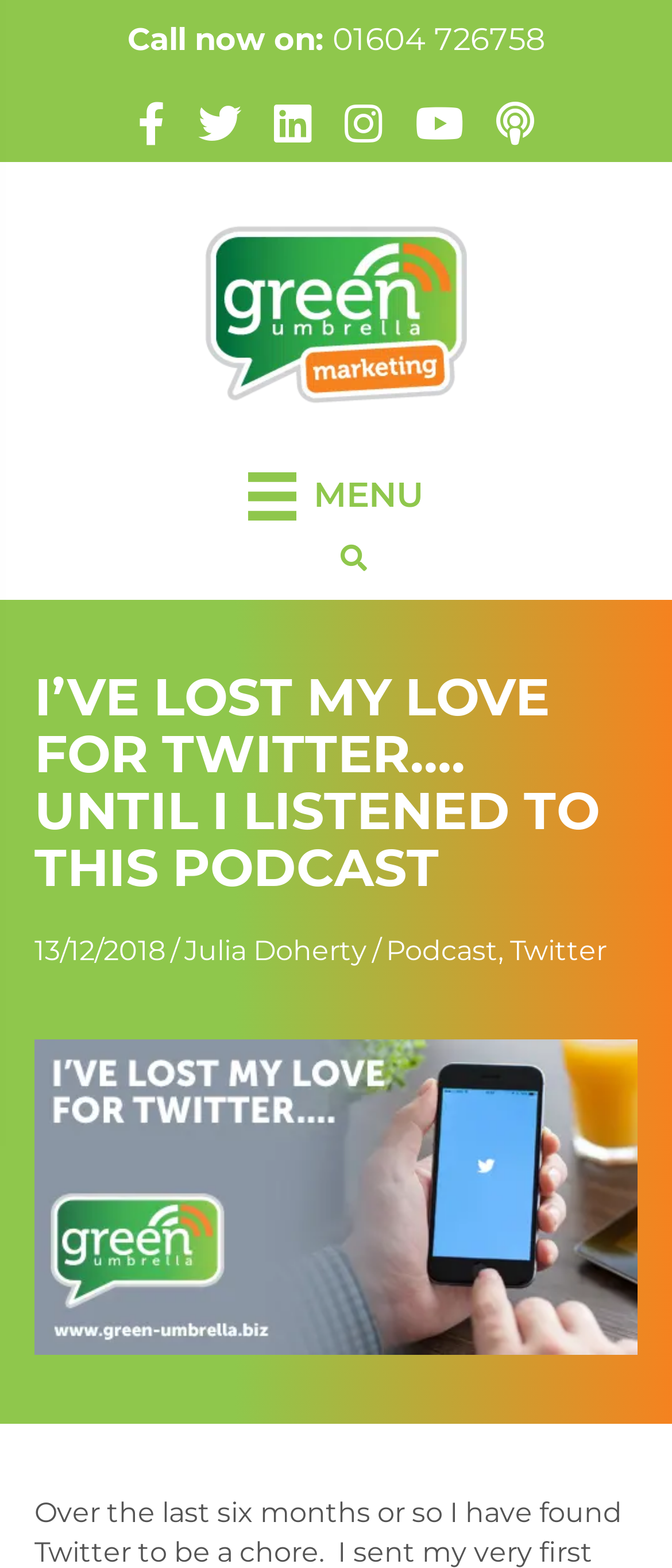What is the date of the podcast?
Please provide a detailed answer to the question.

I found the date of the podcast by looking at the static text '13/12/2018' below the main heading.